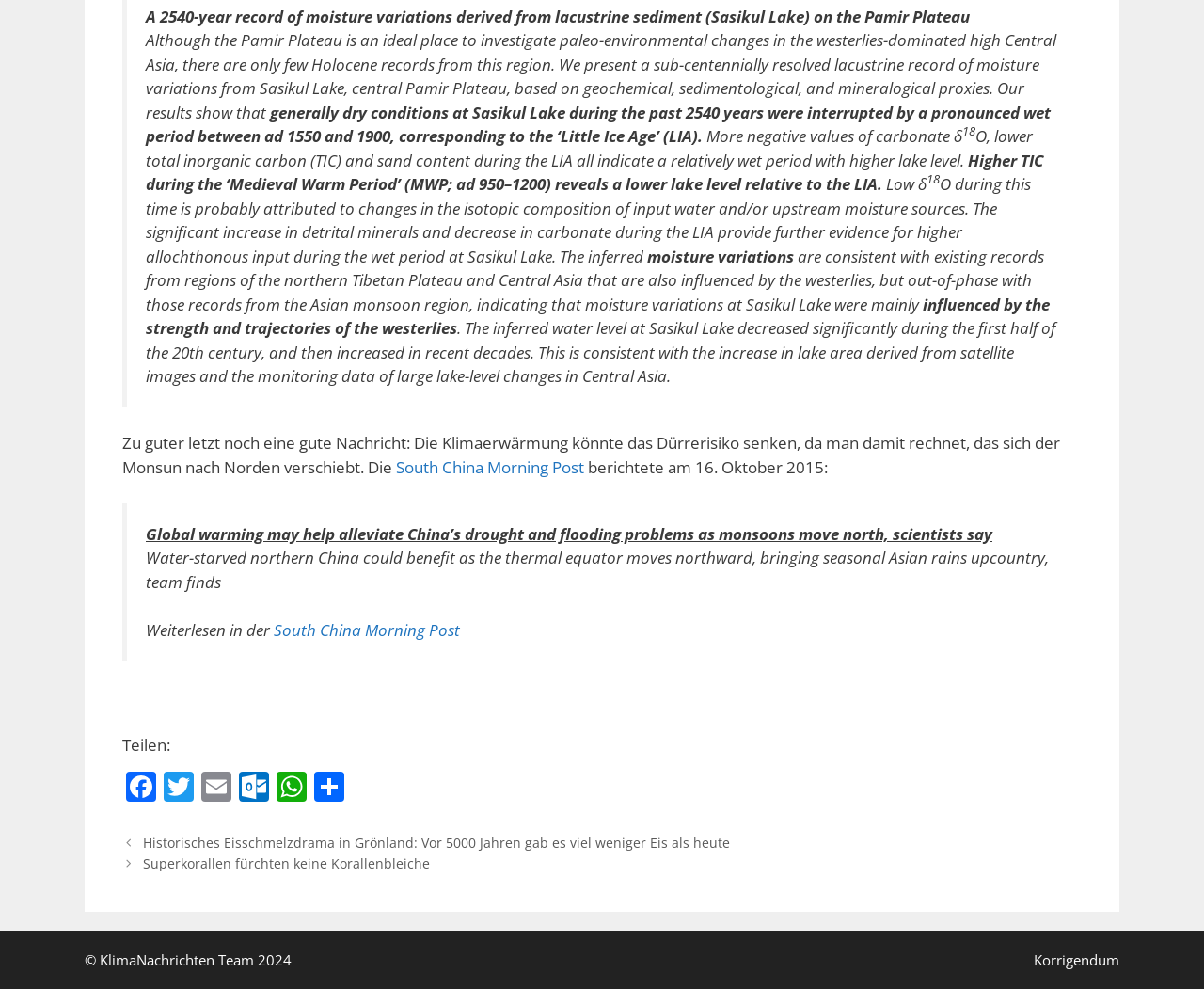Provide the bounding box for the UI element matching this description: "South China Morning Post".

[0.227, 0.626, 0.382, 0.648]